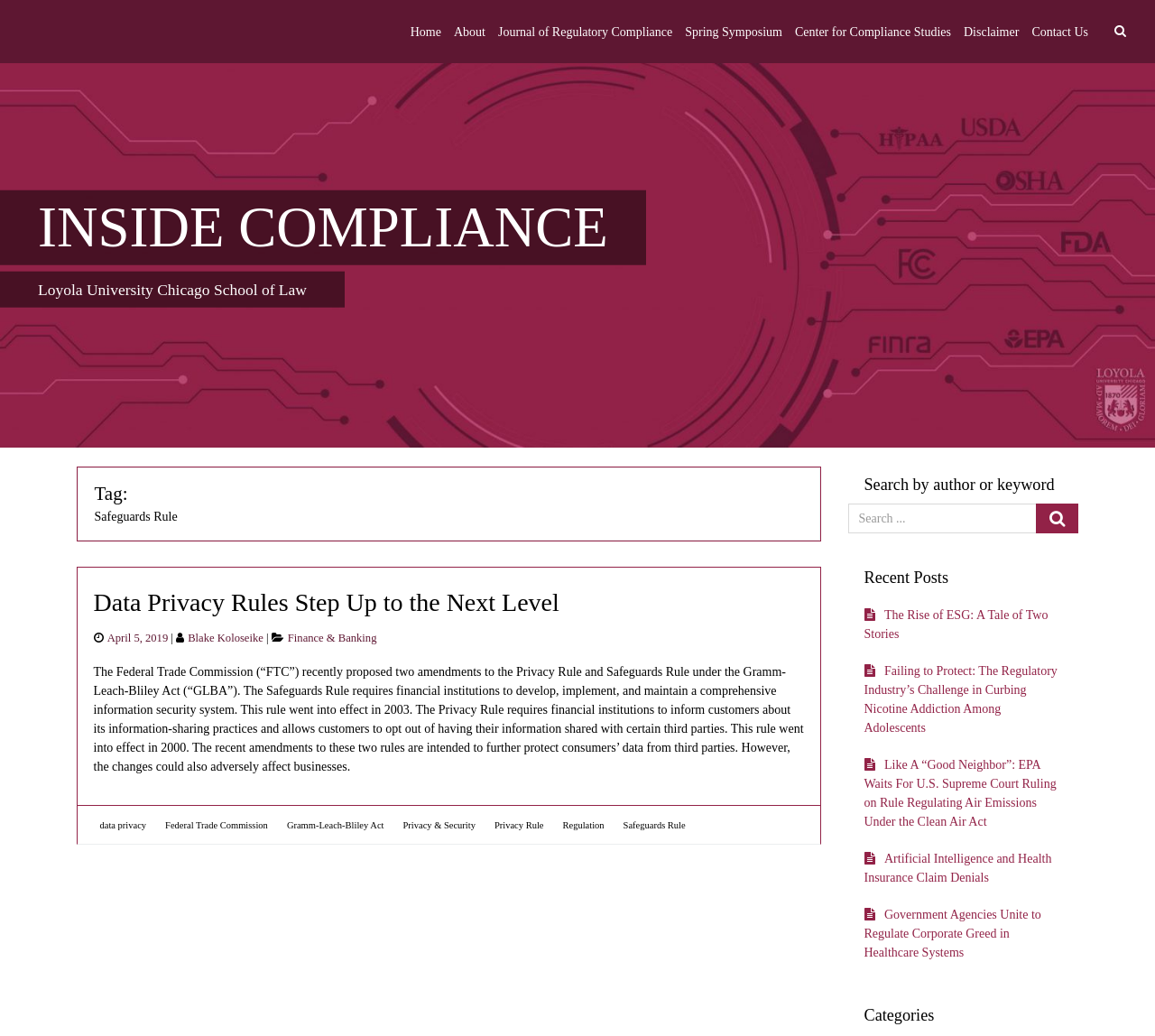What is the title of the first article? Examine the screenshot and reply using just one word or a brief phrase.

Data Privacy Rules Step Up to the Next Level